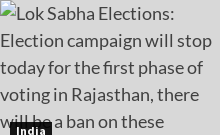What is the broader context of the elections?
Please answer the question as detailed as possible based on the image.

The caption links the image to the broader context of Indian politics, represented by the link to 'India', emphasizing the geographical and cultural significance of the elections taking place.